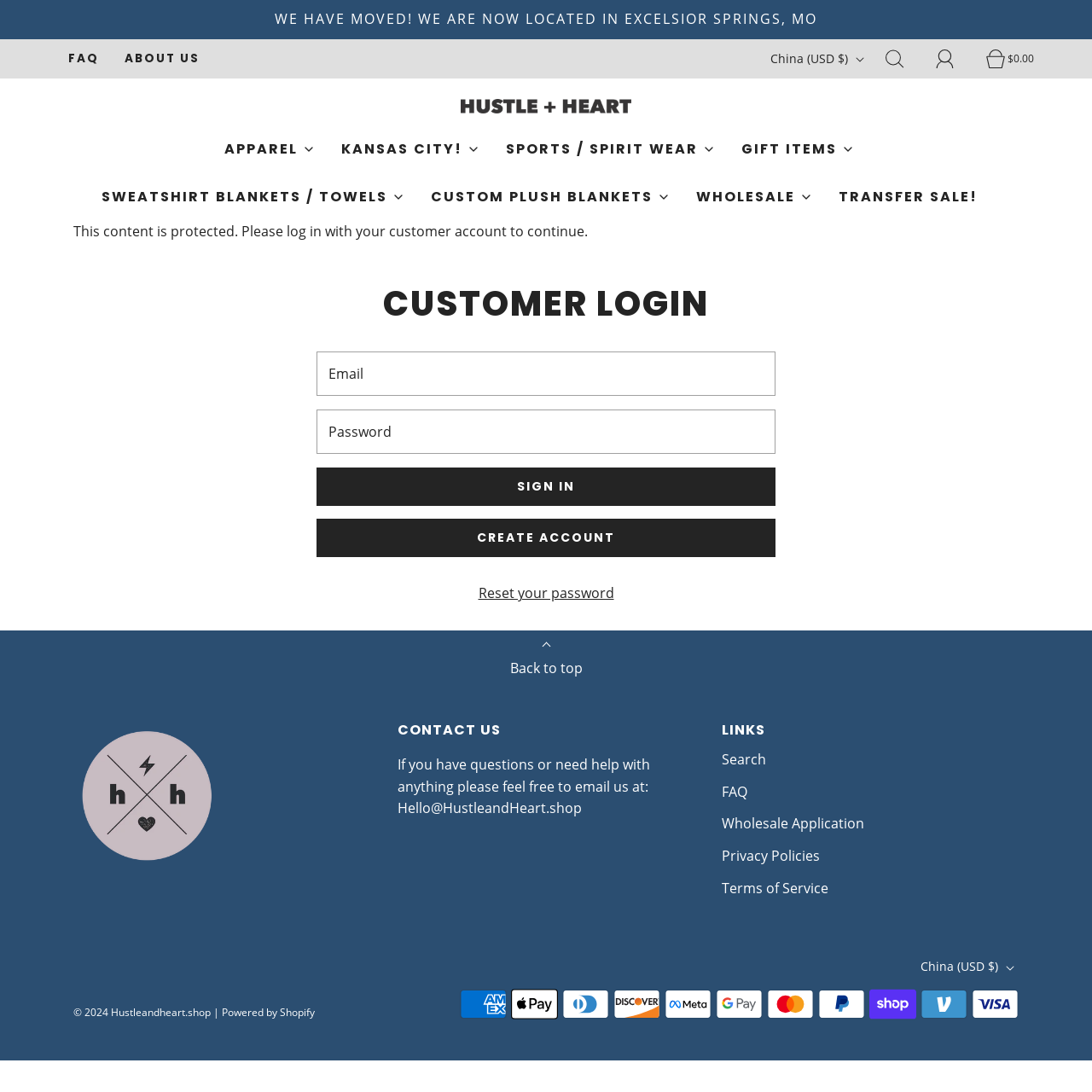Provide an in-depth caption for the elements present on the webpage.

This webpage is an e-commerce website for Hustleandheart.shop, a clothing and apparel store. At the top, there is a notification announcing that the store has moved to a new location in Exclesior Springs, MO. Below this, there is a secondary navigation menu with links to FAQ, ABOUT US, and a search bar. To the right of the search bar, there are links to log in, view the cart, and select a country.

In the main content area, there is a customer login section with a heading, two text boxes for username and password, a sign-in button, and a link to create an account. Below this, there is a section with links to various categories, including APPAREL, KANSAS CITY!, SPORTS / SPIRIT WEAR, GIFT ITEMS, SWEATSHIRT BLANKETS / TOWELS, CUSTOM PLUSH BLANKETS, and WHOLESALE.

At the bottom of the page, there is a section with contact information, including an email address and a heading for LINKS, which includes links to Search, FAQ, Wholesale Application, Privacy Policies, and Terms of Service. There is also a button to select a country and a list of accepted payment methods, including American Express, Apple Pay, Diners Club, Discover, Meta Pay, Google Pay, Mastercard, PayPal, Shop Pay, Venmo, and Visa. Finally, there is a copyright notice and a link to the website's Shopify-powered platform.